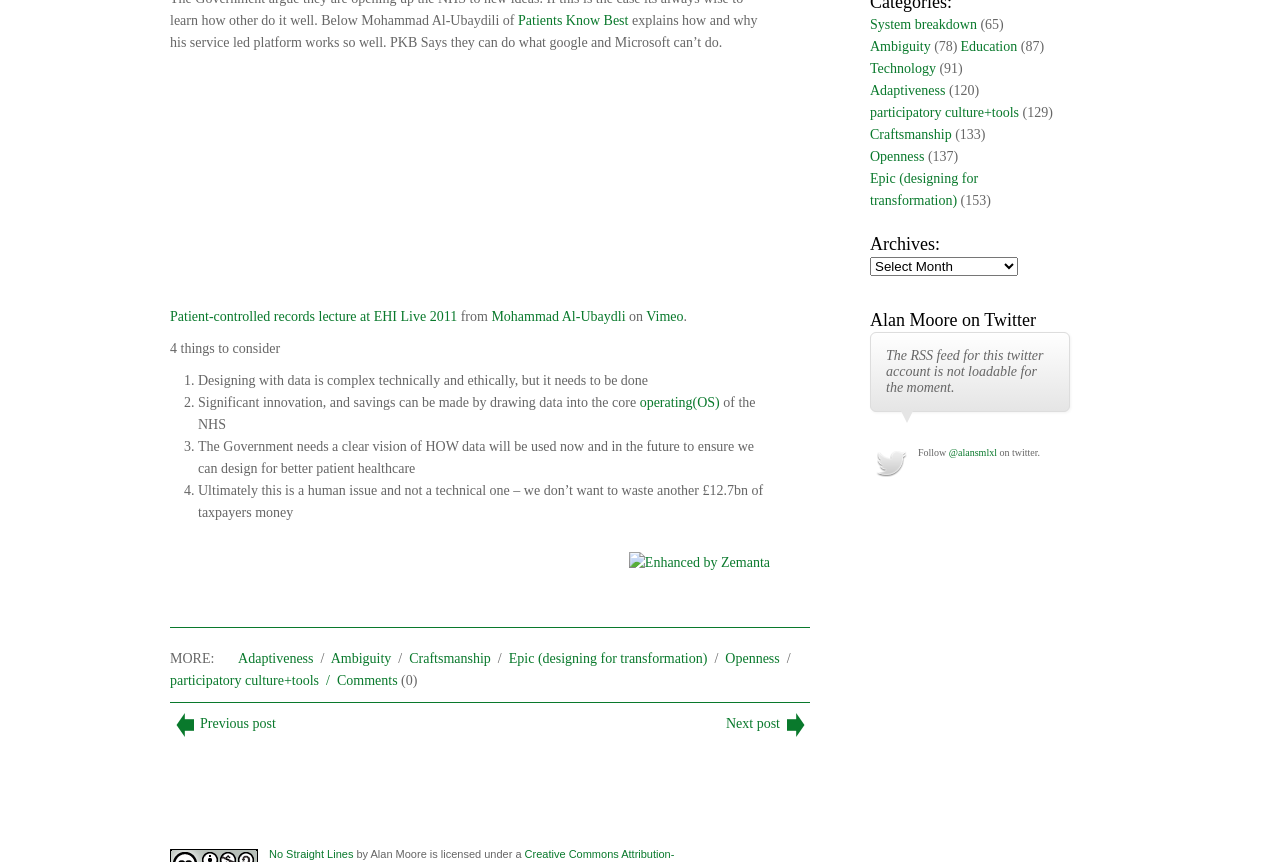Please find the bounding box coordinates (top-left x, top-left y, bottom-right x, bottom-right y) in the screenshot for the UI element described as follows: Previous post

[0.156, 0.831, 0.216, 0.848]